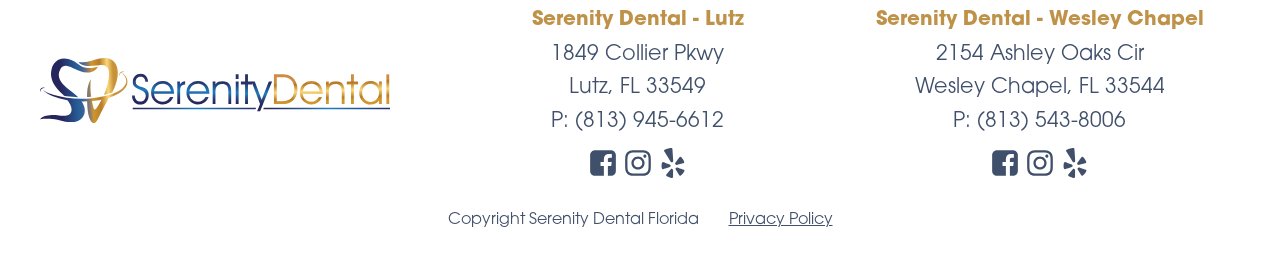What is the name of the dental clinic in Lutz?
Respond to the question with a single word or phrase according to the image.

Serenity Dental - Lutz